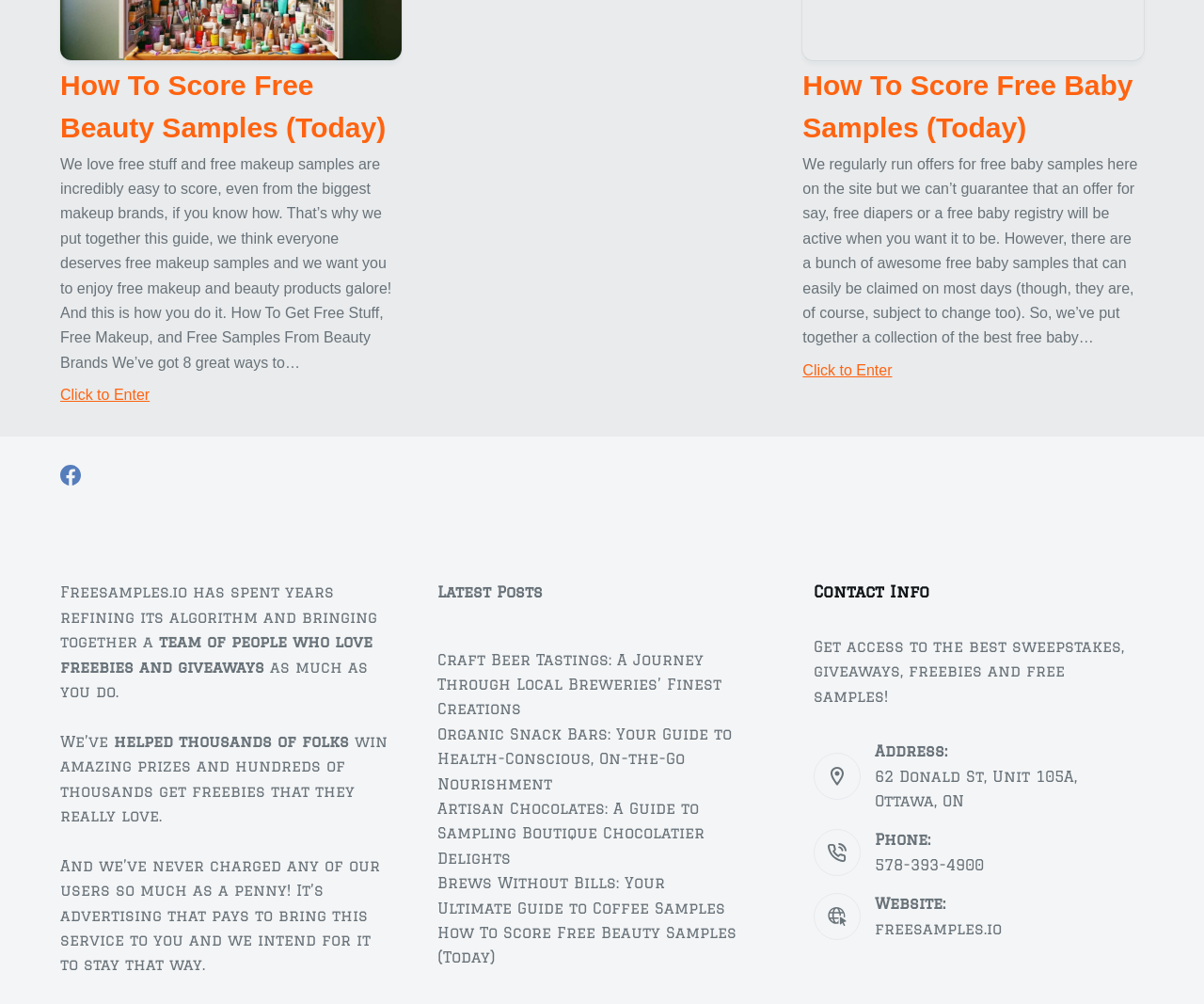Please locate the bounding box coordinates for the element that should be clicked to achieve the following instruction: "Click to get free beauty samples". Ensure the coordinates are given as four float numbers between 0 and 1, i.e., [left, top, right, bottom].

[0.05, 0.385, 0.124, 0.401]